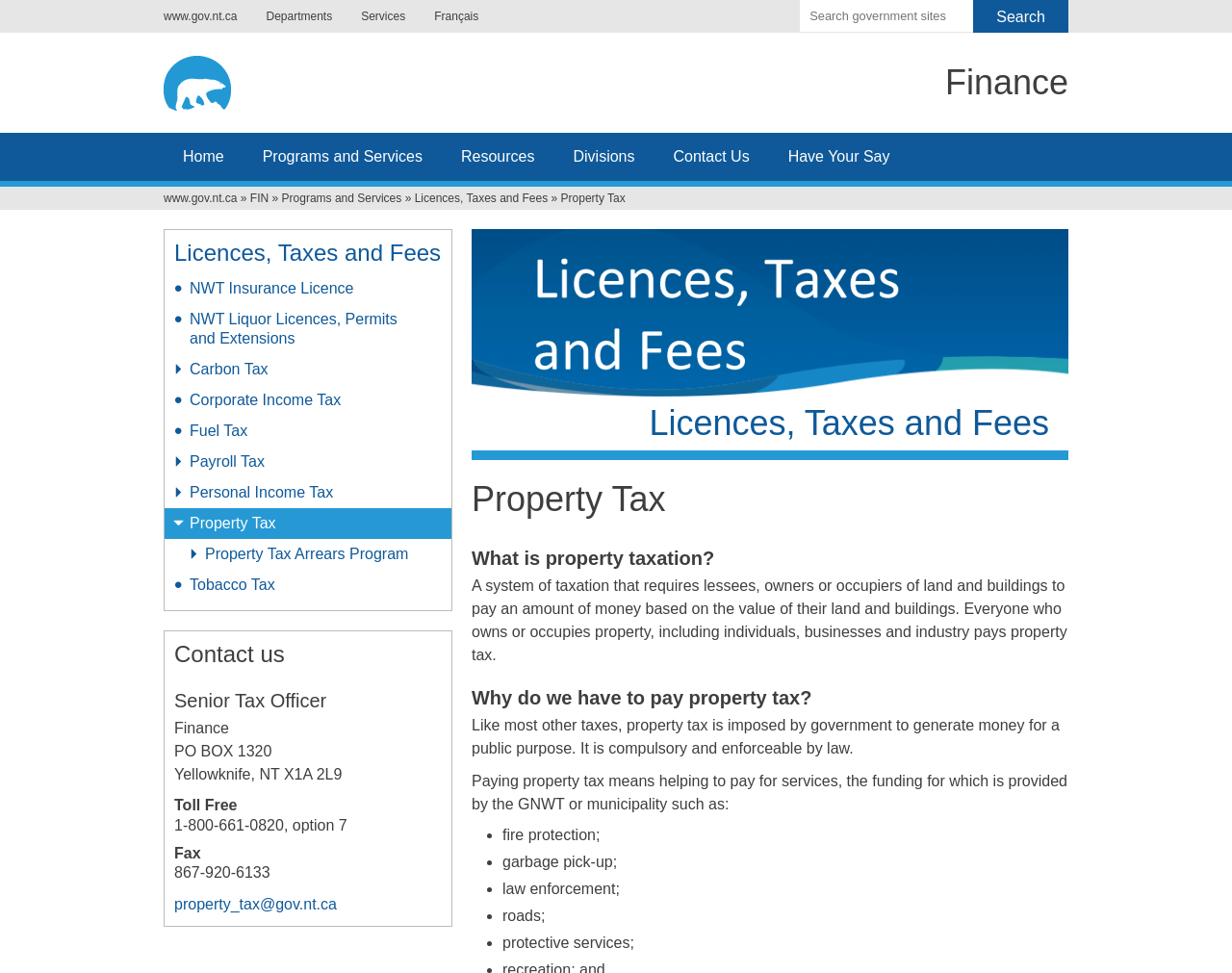From the image, can you give a detailed response to the question below:
What is the email address to contact for property tax-related queries?

The email address to contact for property tax-related queries can be found in the 'Contact us' section of the webpage, which provides the email address as property_tax@gov.nt.ca.